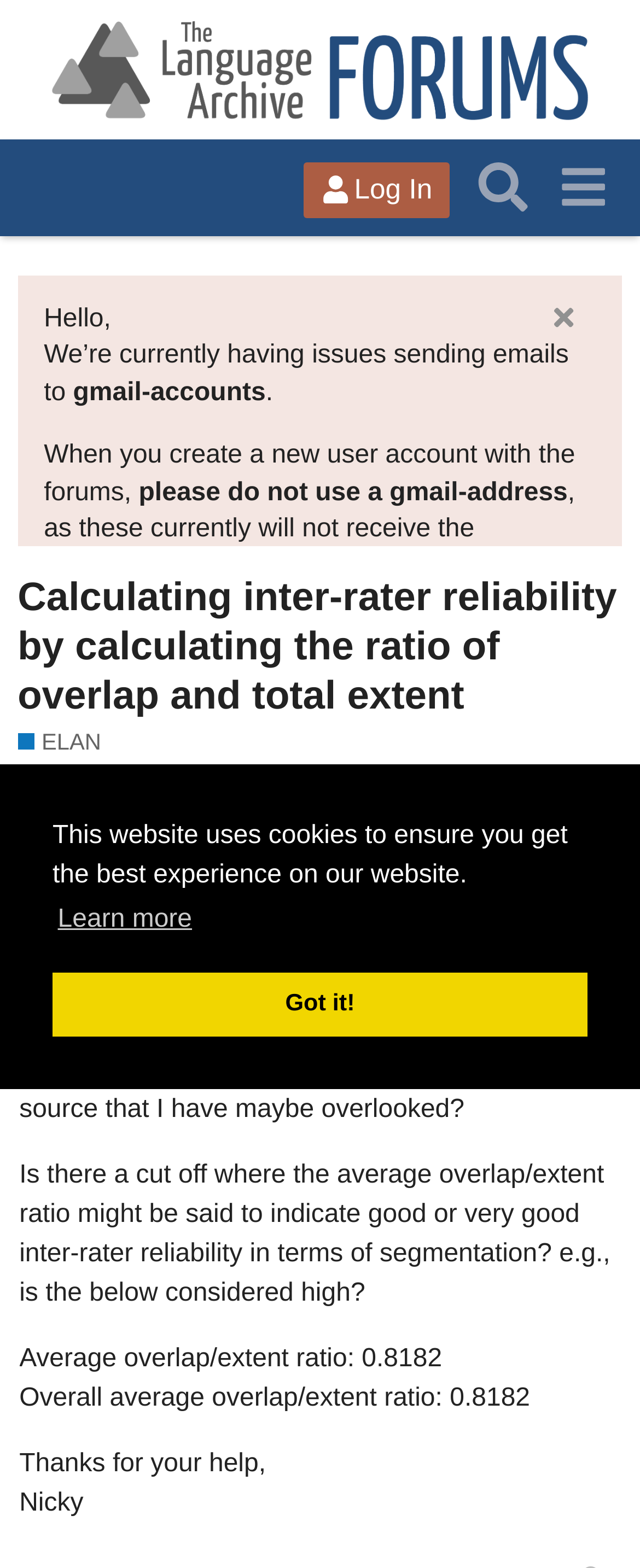Identify the first-level heading on the webpage and generate its text content.

Calculating inter-rater reliability by calculating the ratio of overlap and total extent